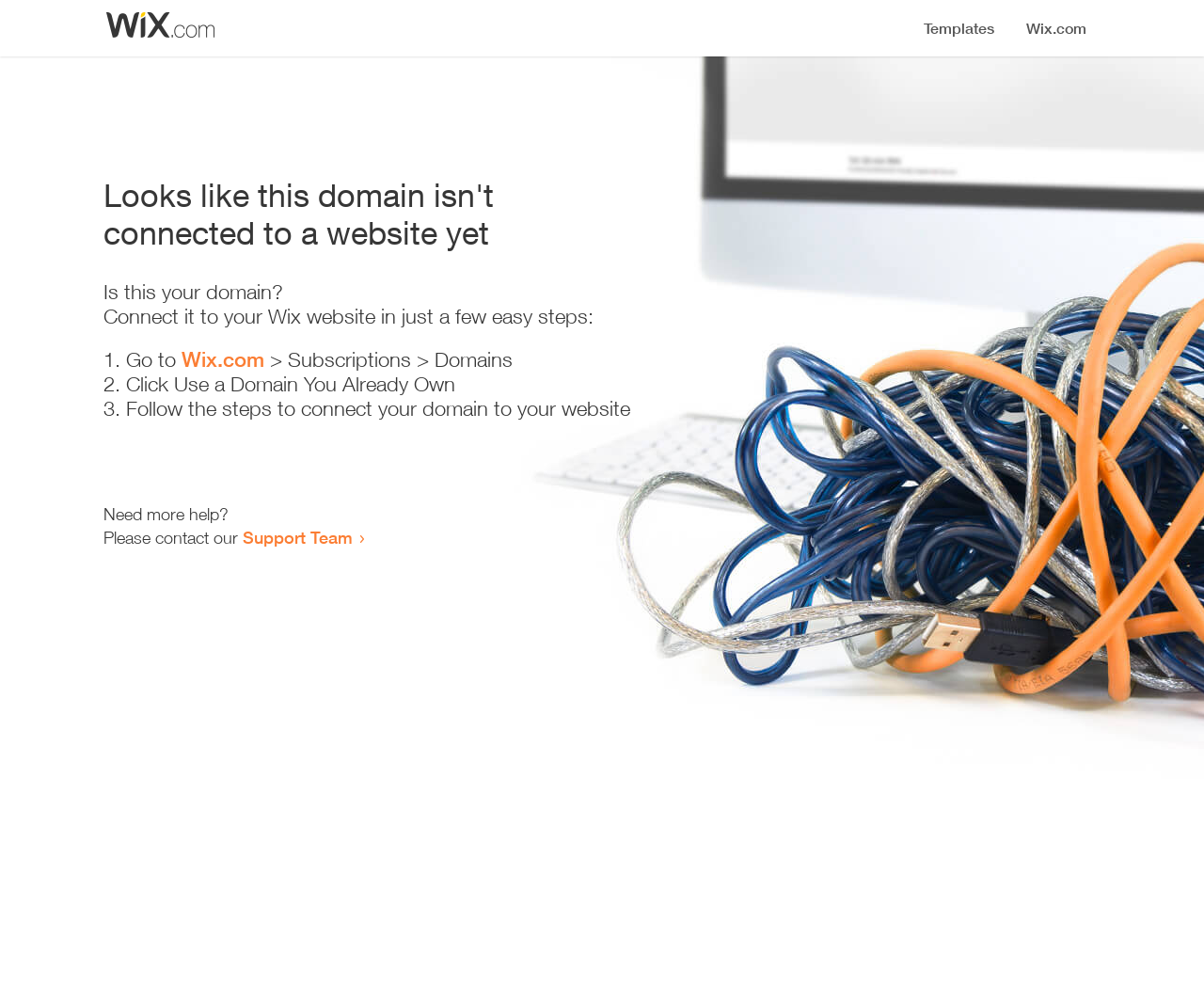Identify the bounding box of the UI element described as follows: "Wix.com". Provide the coordinates as four float numbers in the range of 0 to 1 [left, top, right, bottom].

[0.151, 0.347, 0.22, 0.371]